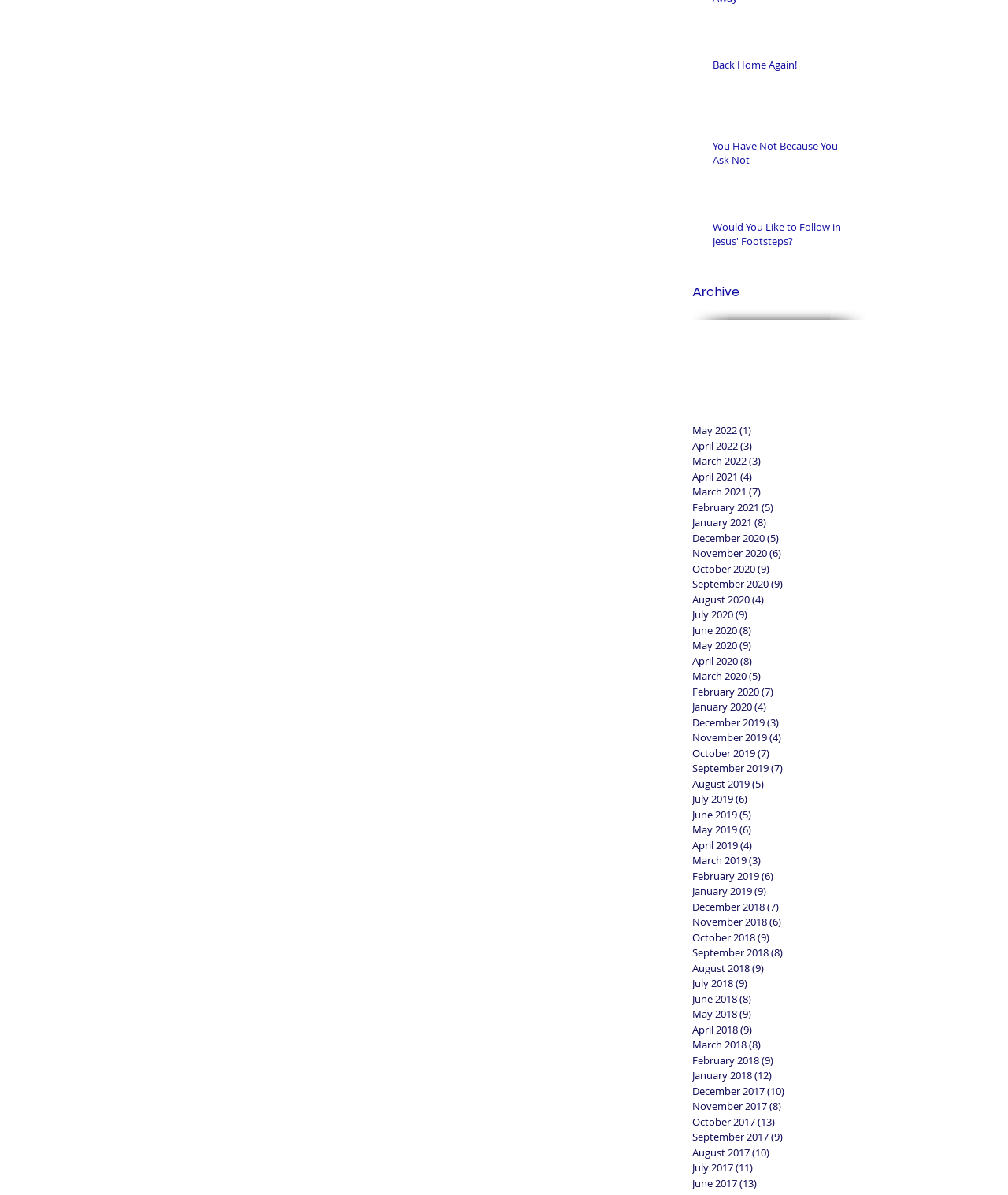How many posts are there in May 2022?
Offer a detailed and full explanation in response to the question.

The link 'May 2022 1 post' in the 'Archive' section indicates that there is only one post in May 2022.